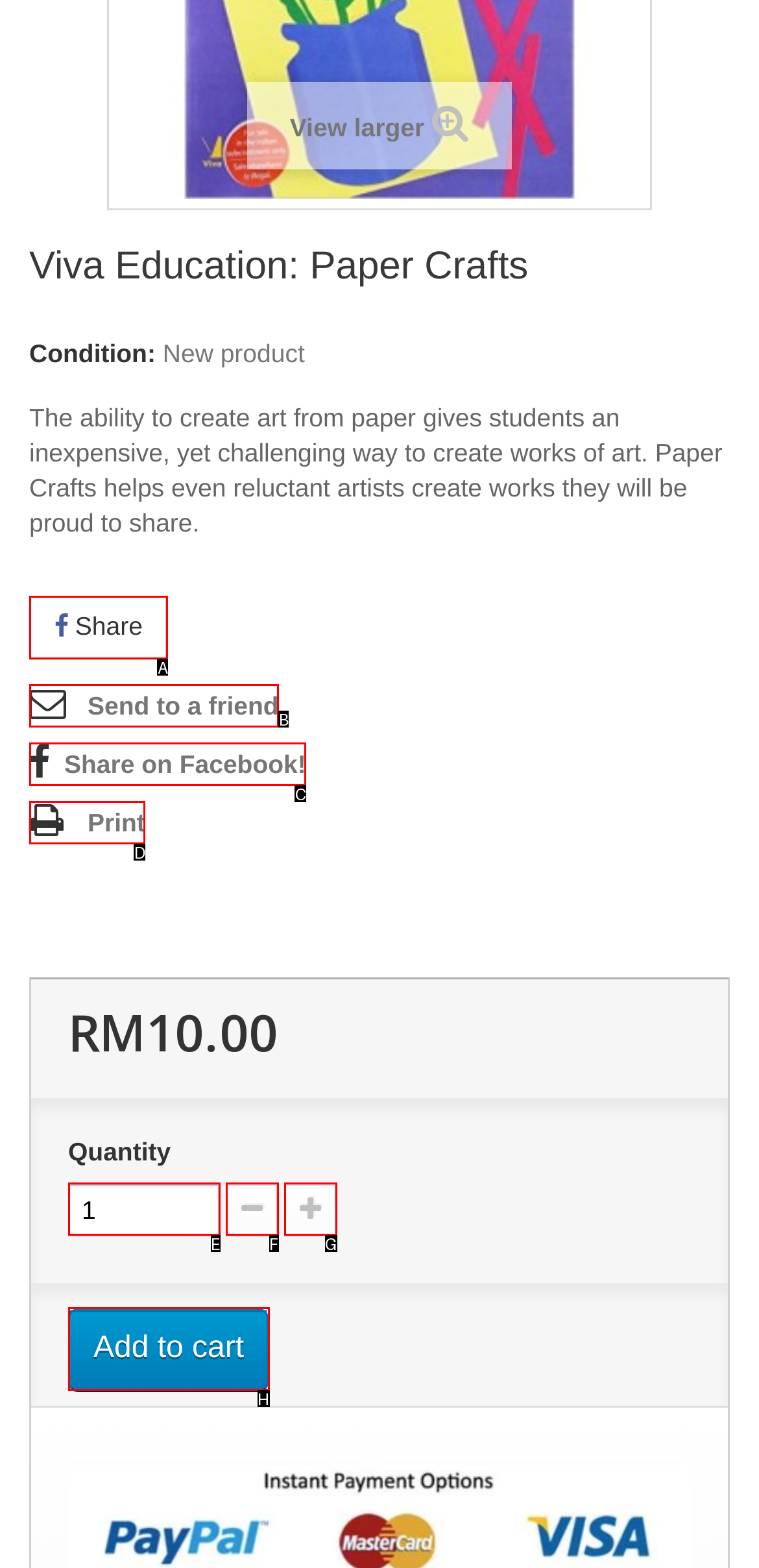Identify the correct UI element to click for the following task: Add to cart Choose the option's letter based on the given choices.

H